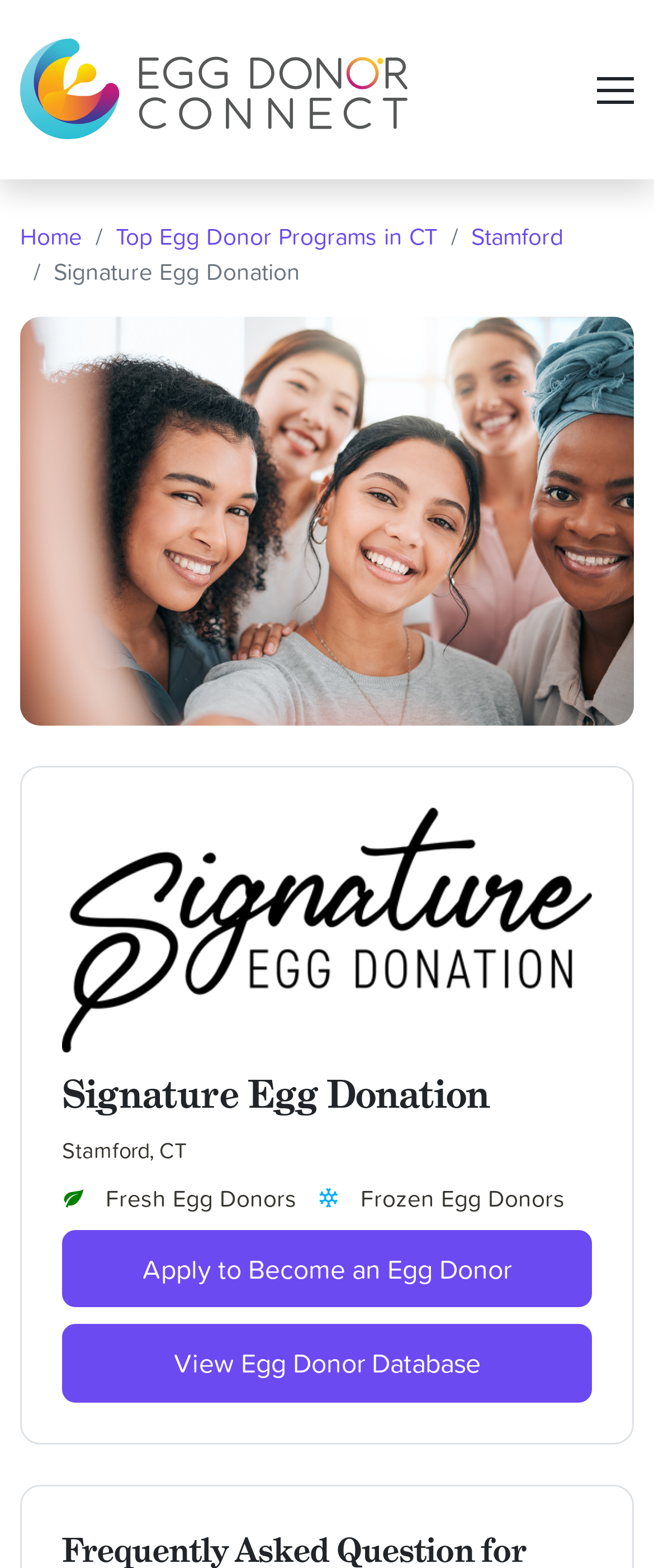Please provide a comprehensive answer to the question based on the screenshot: What is the location of Signature Egg Donation?

The location of Signature Egg Donation is Stamford, CT, which is indicated by a static text element with a bounding box coordinate of [0.095, 0.724, 0.285, 0.744].